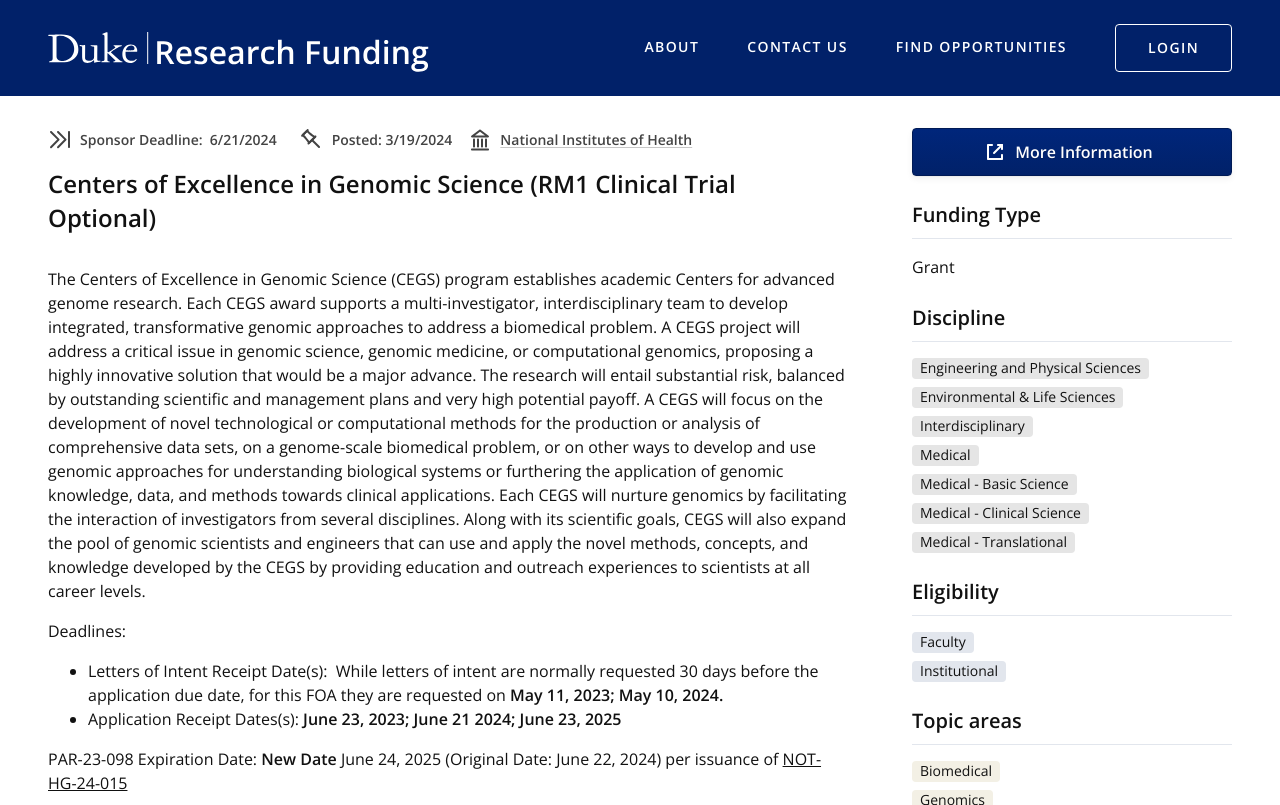Determine the main heading text of the webpage.

Centers of Excellence in Genomic Science (RM1 Clinical Trial Optional)